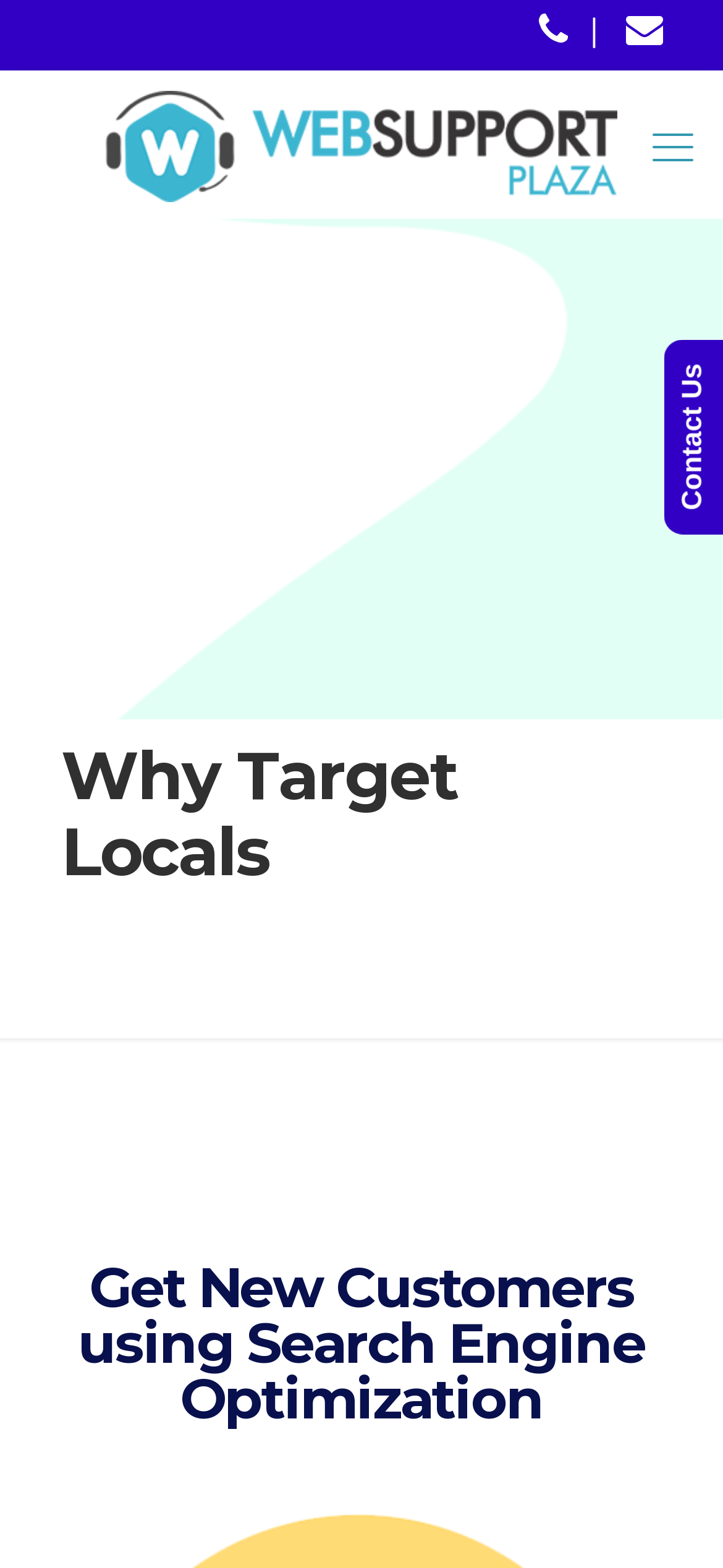Is there an icon on the top right corner? Using the information from the screenshot, answer with a single word or phrase.

Yes